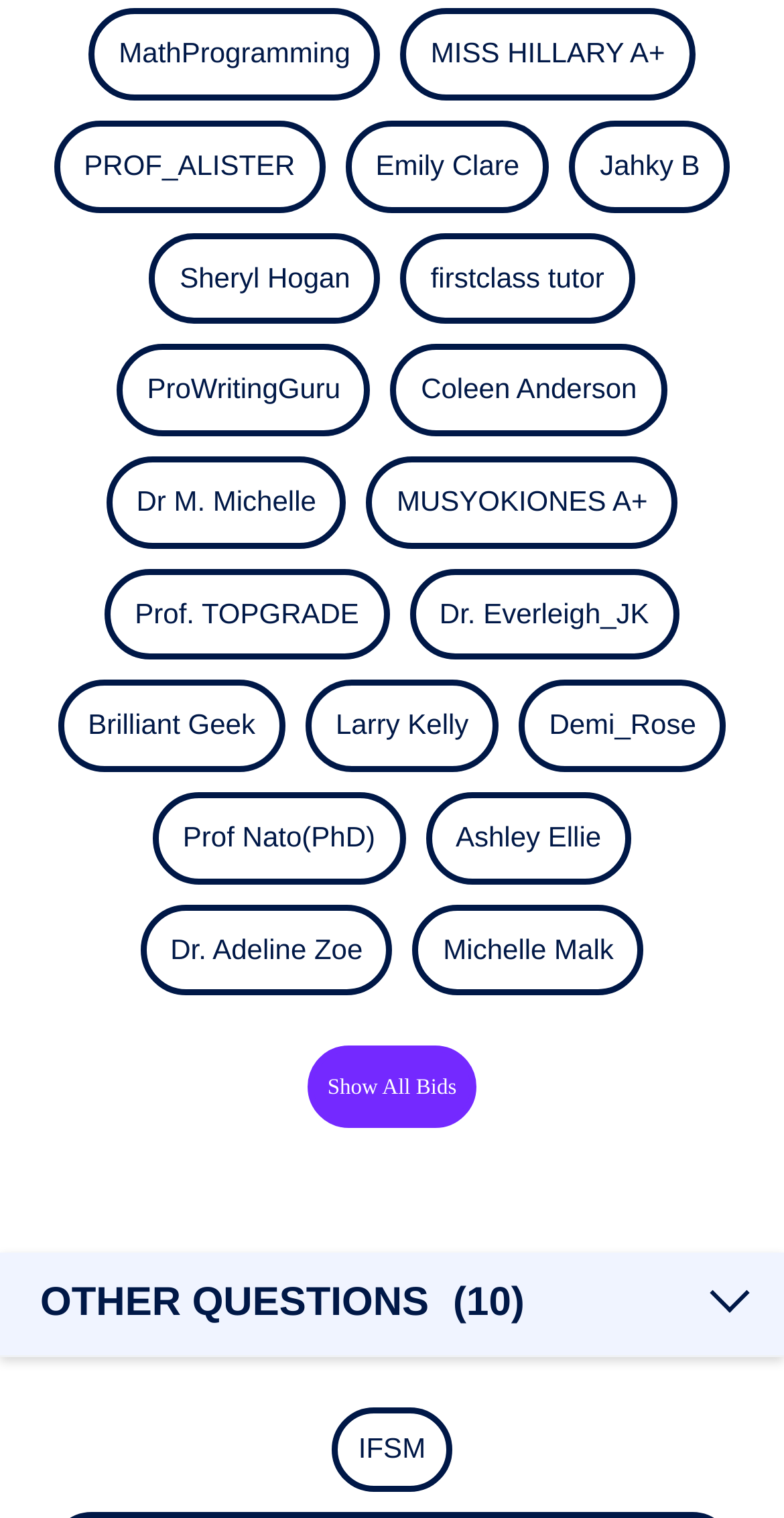Give a one-word or phrase response to the following question: What is the text next to the number 10 on the webpage?

OTHER QUESTIONS